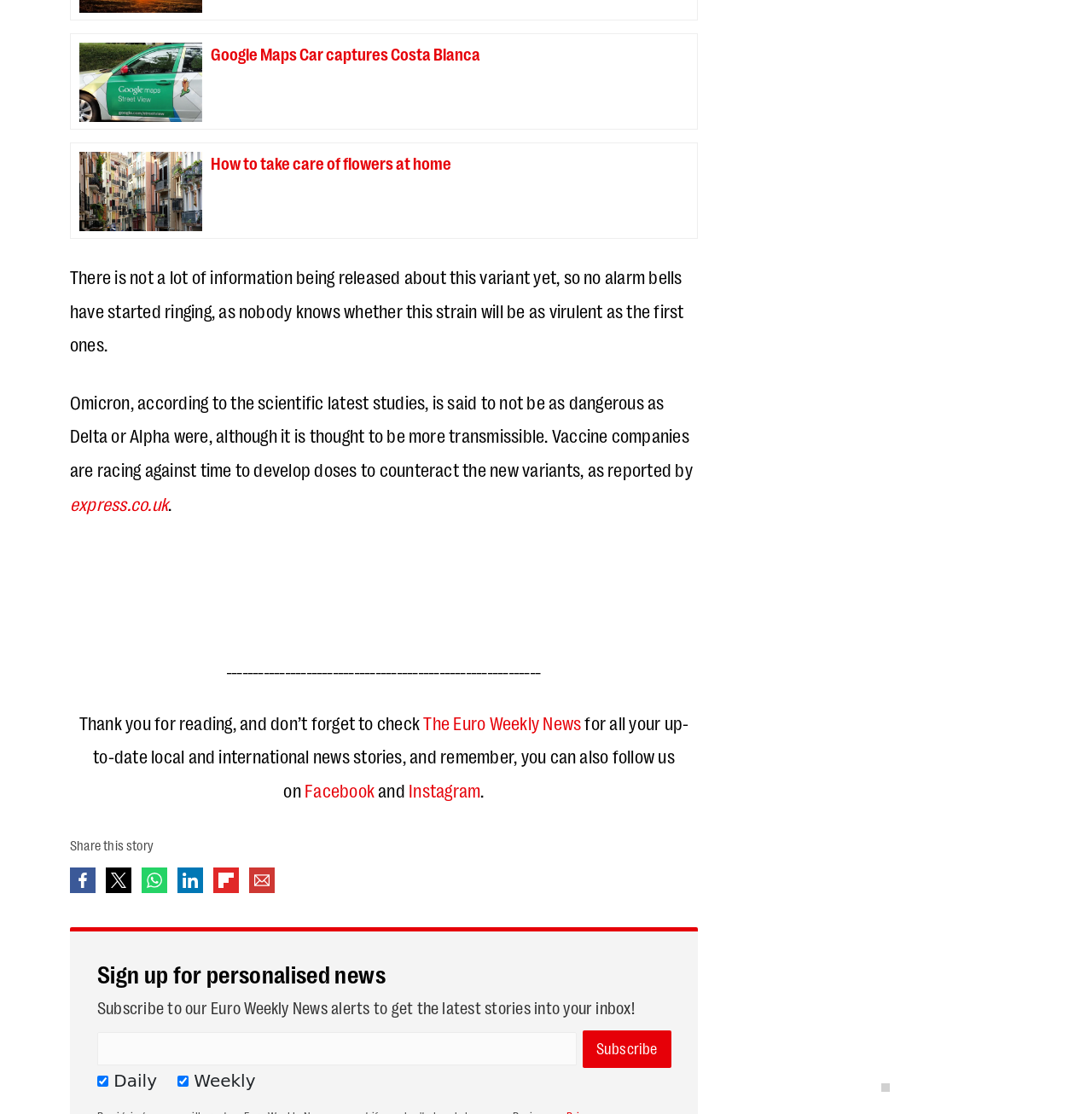How many social media platforms can you share the story on?
Please analyze the image and answer the question with as much detail as possible.

The webpage has links to share the story on Facebook, Twitter, WhatsApp, LinkedIn, Flipboard, and Email, which means you can share the story on 6 social media platforms.